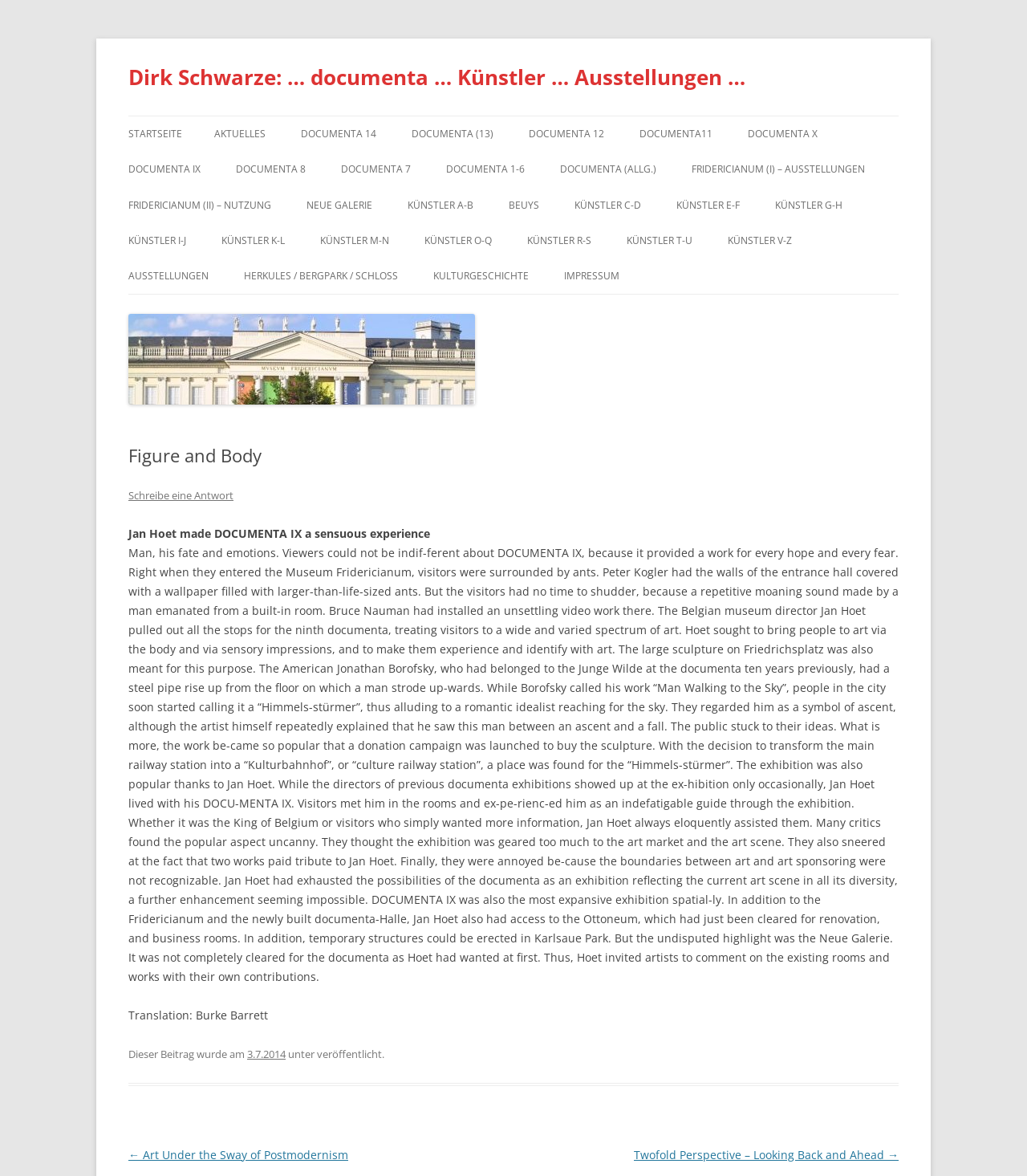What is the date of the blog post?
Please use the image to provide a one-word or short phrase answer.

3.7.2014